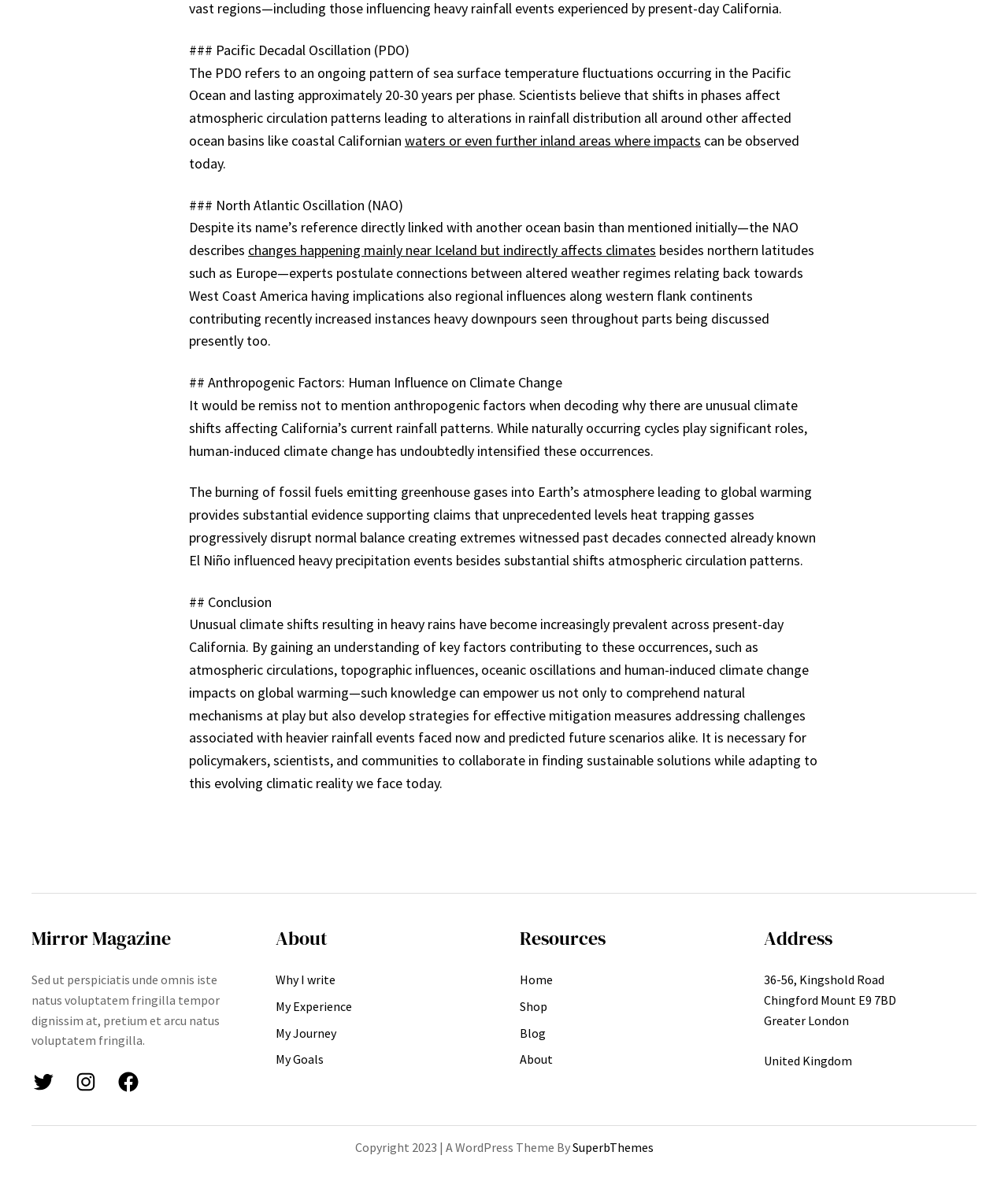Using the description: "Home", identify the bounding box of the corresponding UI element in the screenshot.

[0.516, 0.819, 0.548, 0.836]